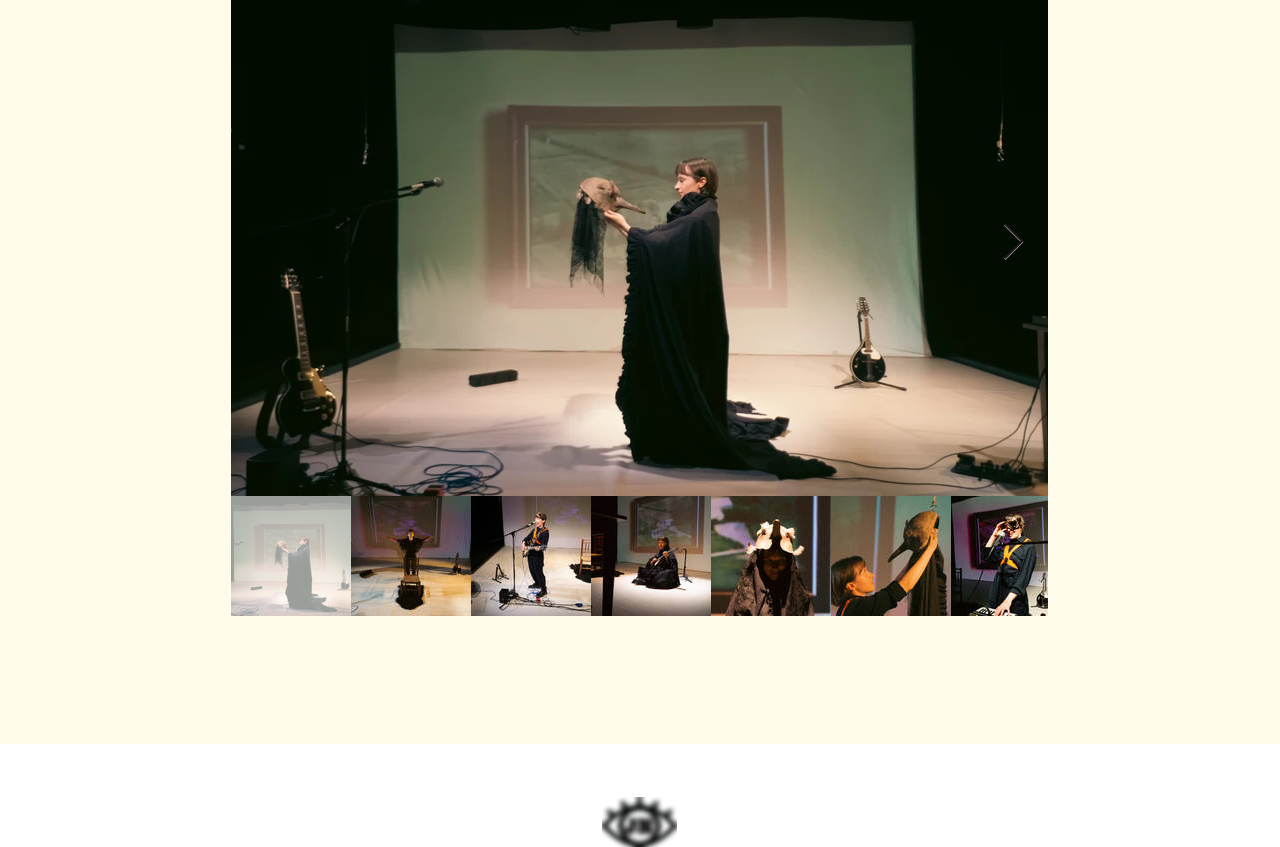Please find and report the bounding box coordinates of the element to click in order to perform the following action: "Open LinkedIn". The coordinates should be expressed as four float numbers between 0 and 1, in the format [left, top, right, bottom].

[0.415, 0.9, 0.435, 0.931]